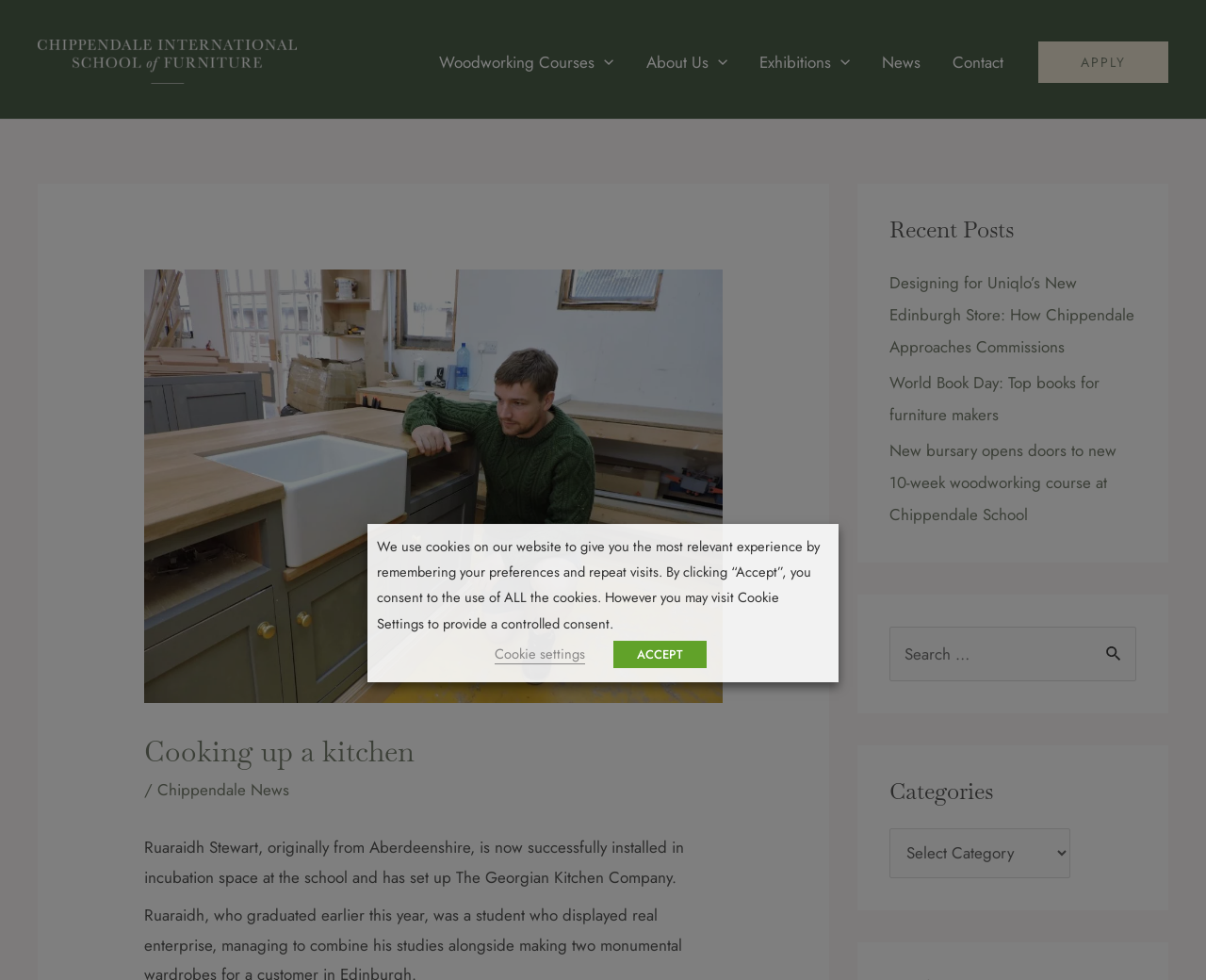Determine the bounding box coordinates of the region to click in order to accomplish the following instruction: "Click the APPLY button". Provide the coordinates as four float numbers between 0 and 1, specifically [left, top, right, bottom].

[0.861, 0.042, 0.969, 0.084]